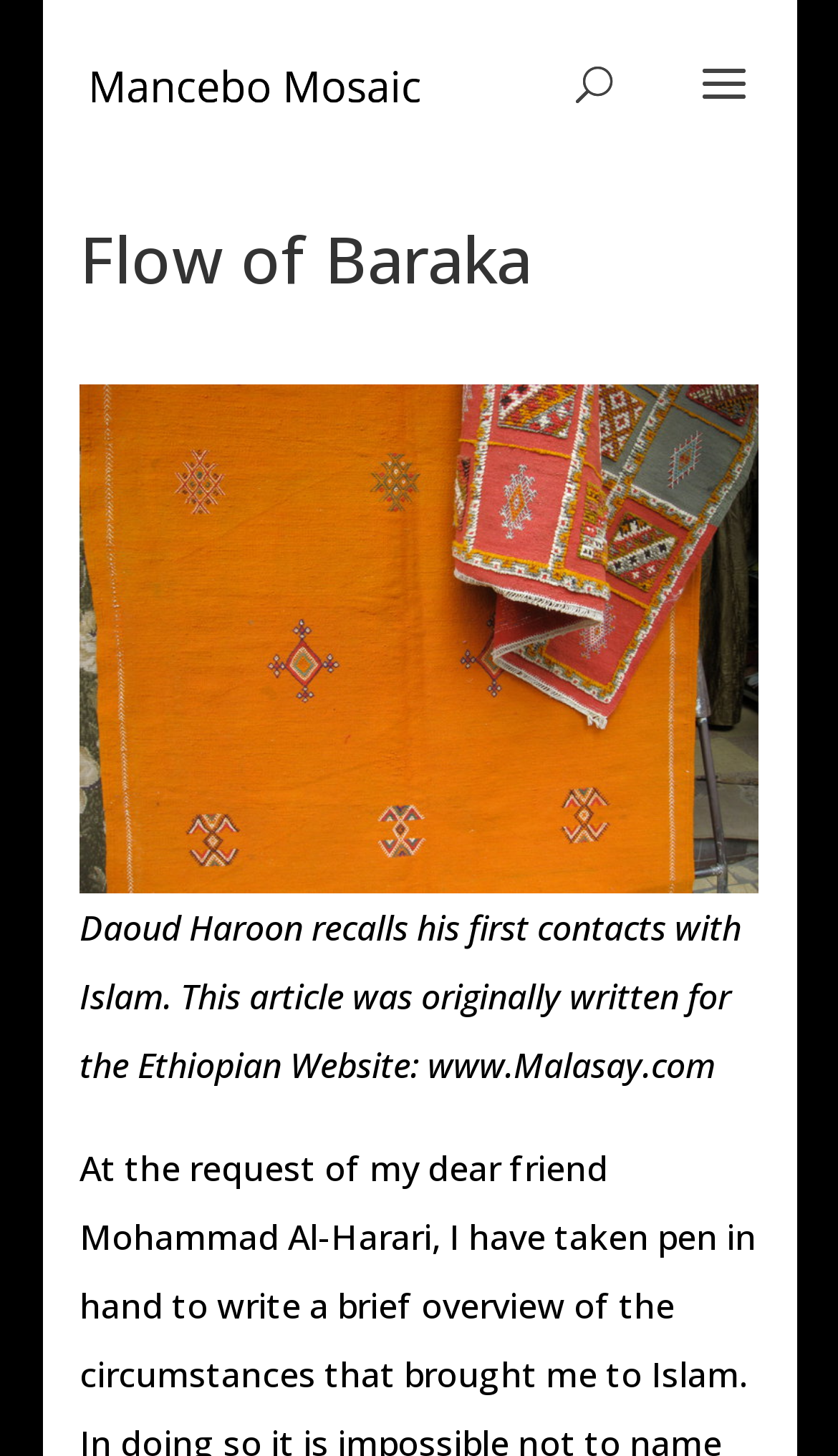What is the title or heading displayed on the webpage?

Flow of Baraka